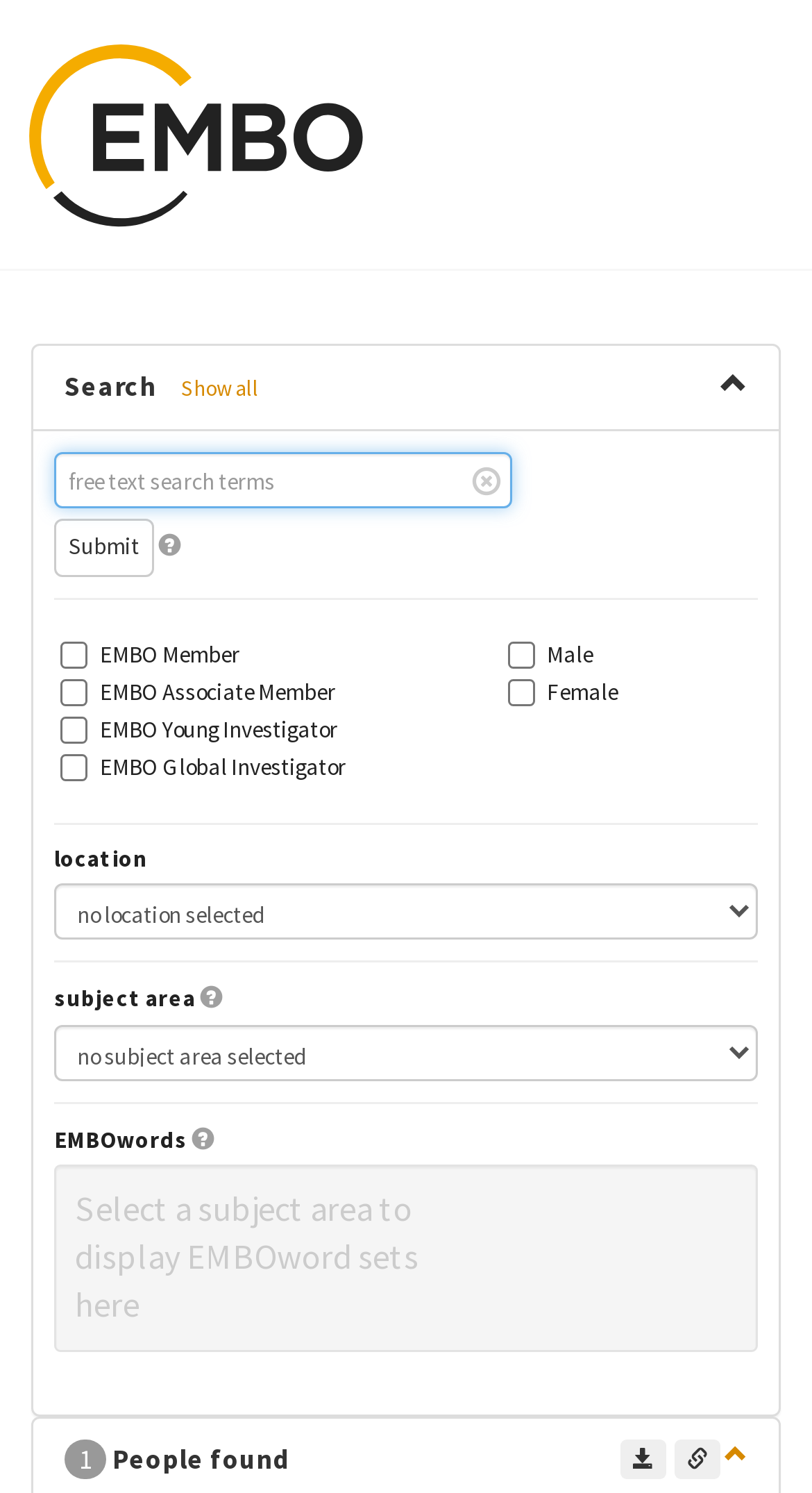Based on the element description: "value="Submit"", identify the bounding box coordinates for this UI element. The coordinates must be four float numbers between 0 and 1, listed as [left, top, right, bottom].

[0.067, 0.348, 0.19, 0.386]